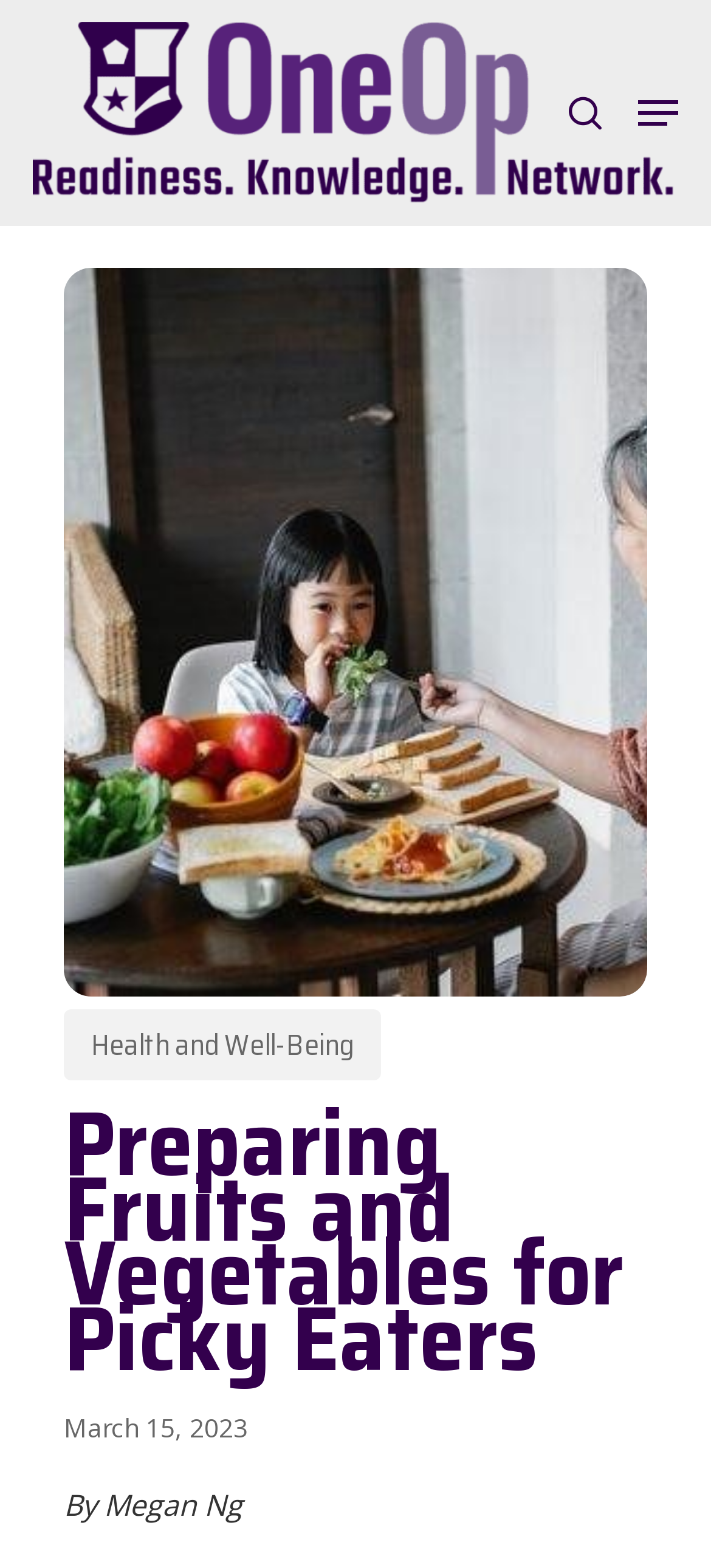Who is the author of the article?
Answer the question with a single word or phrase derived from the image.

Megan Ng